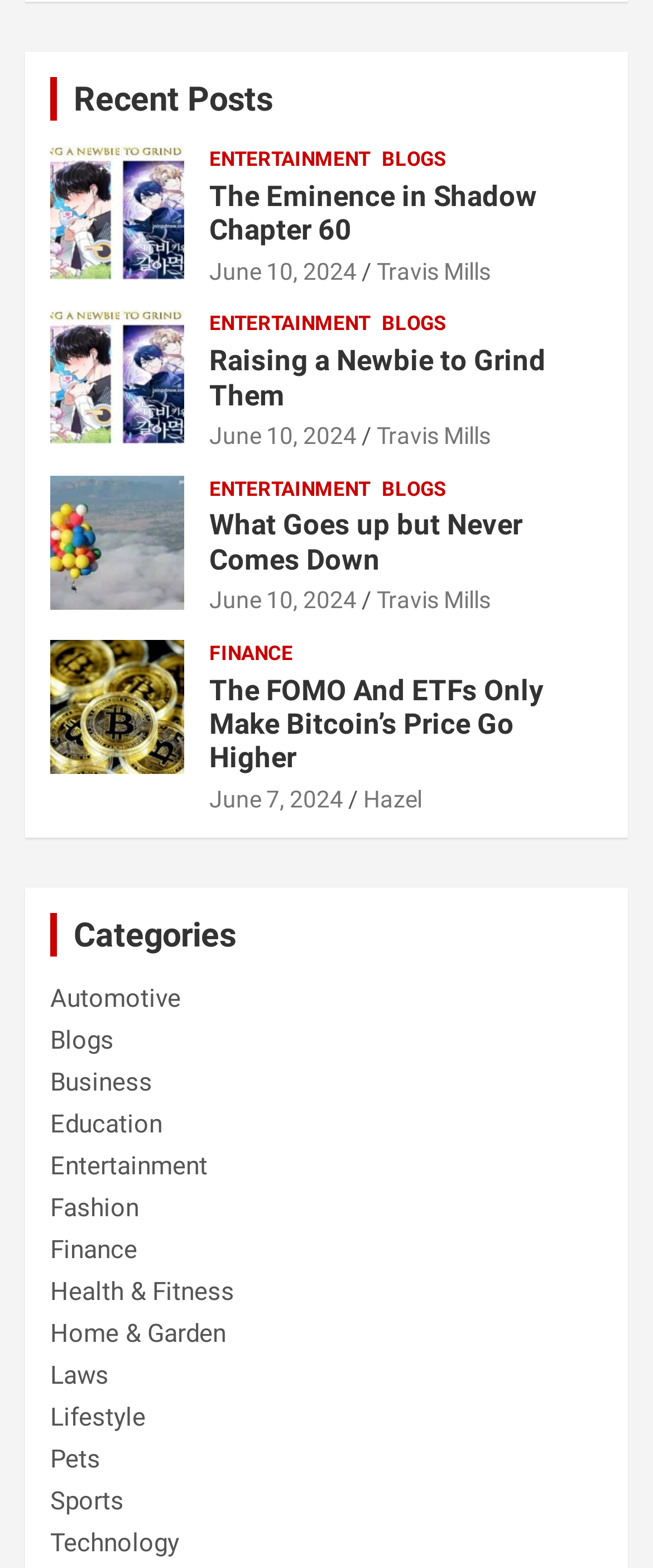What categories are available on this webpage?
Please give a detailed answer to the question using the information shown in the image.

This webpage has multiple categories available, including Automotive, Blogs, Business, Education, Entertainment, Fashion, Finance, Health & Fitness, Home & Garden, Laws, Lifestyle, Pets, Sports, and Technology, which are listed under the heading 'Categories'.